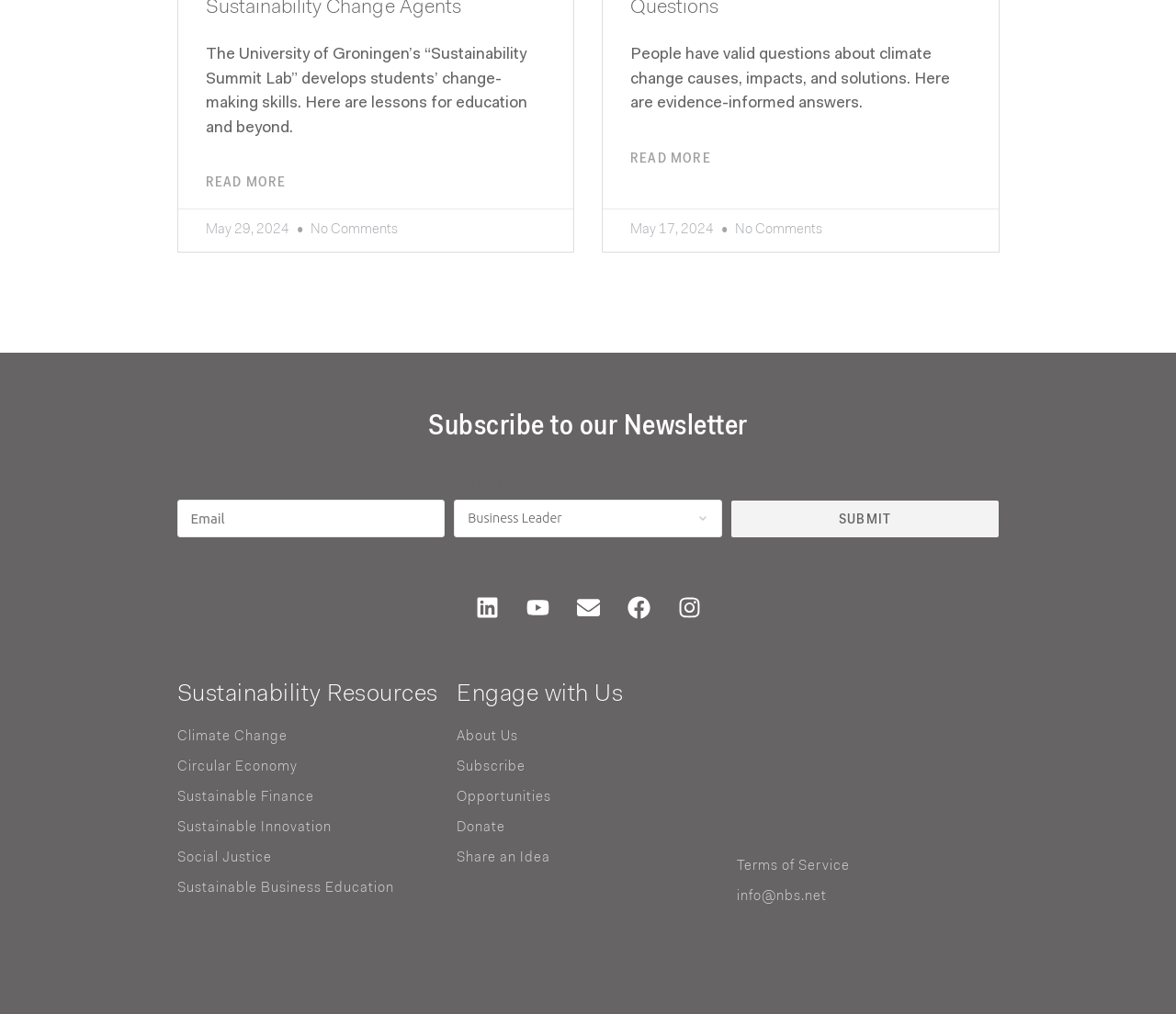Predict the bounding box for the UI component with the following description: "parent_node: SUBSCRIBE name="contact[email]" placeholder="Email address"".

None